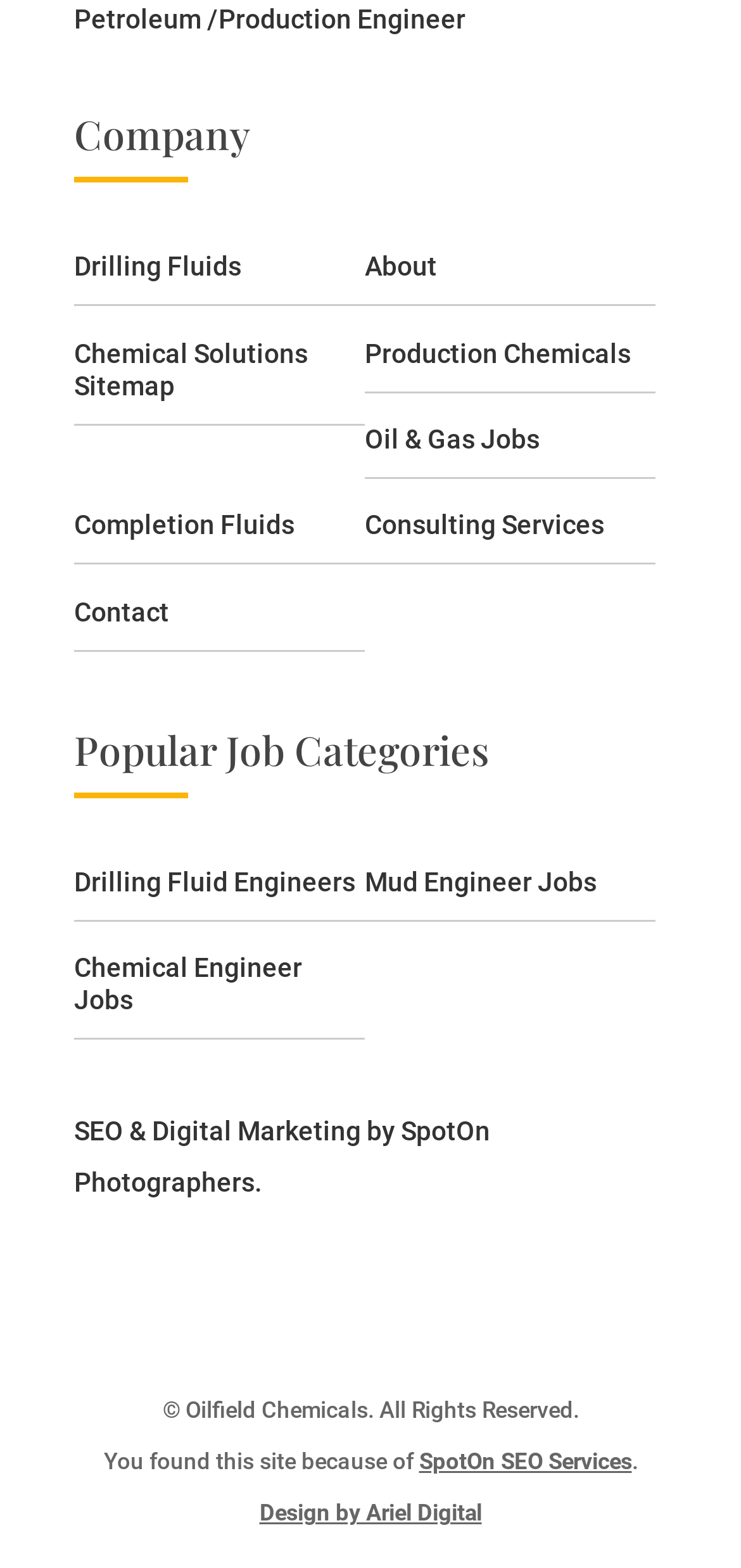Please identify the bounding box coordinates for the region that you need to click to follow this instruction: "View Production Chemicals".

[0.492, 0.215, 0.851, 0.235]